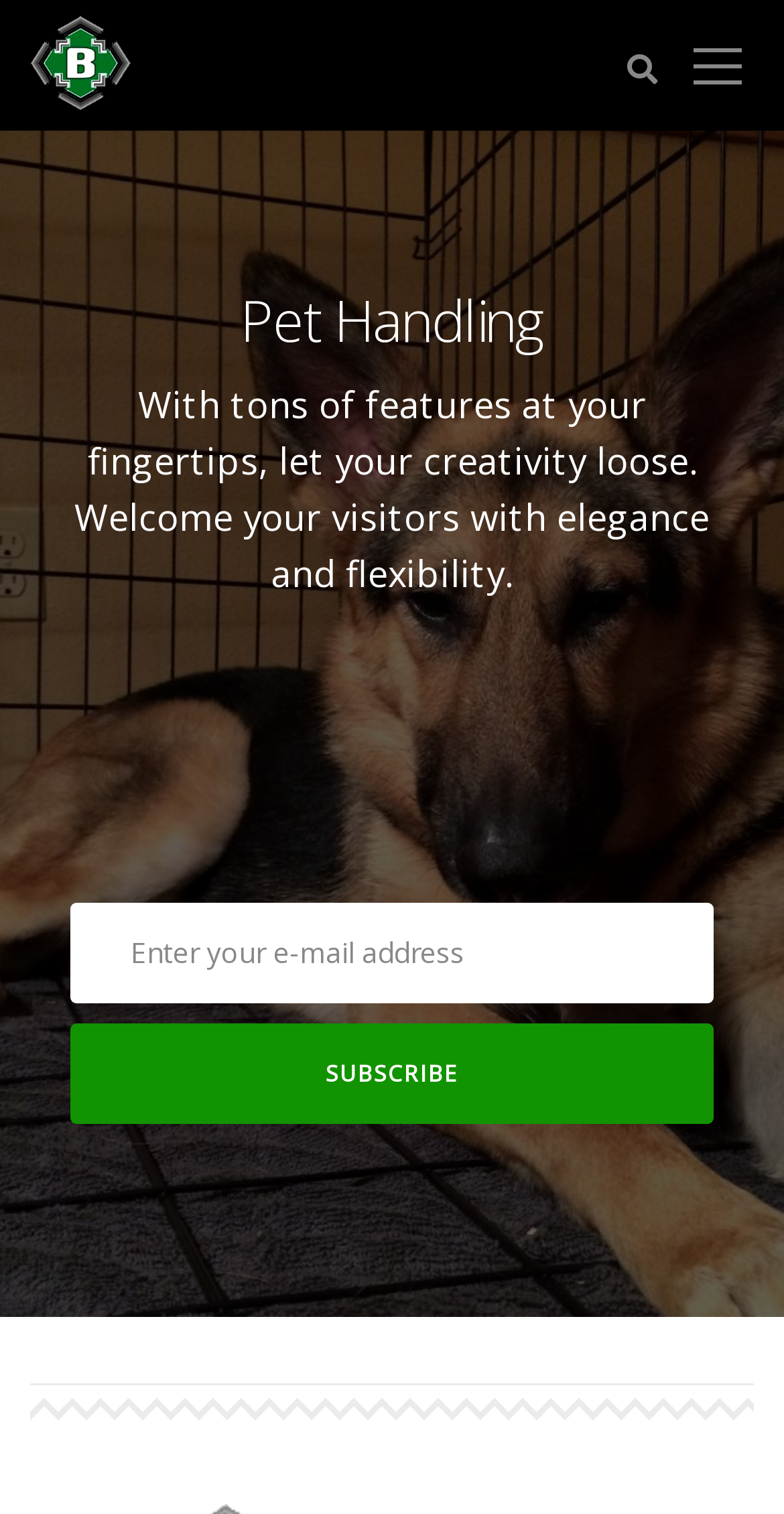What is the text on the subscribe button?
Give a detailed response to the question by analyzing the screenshot.

The subscribe button is located at the bottom of the contact form, and it has a static text 'SUBSCRIBE' on it, which is the text that appears when you look at the button.